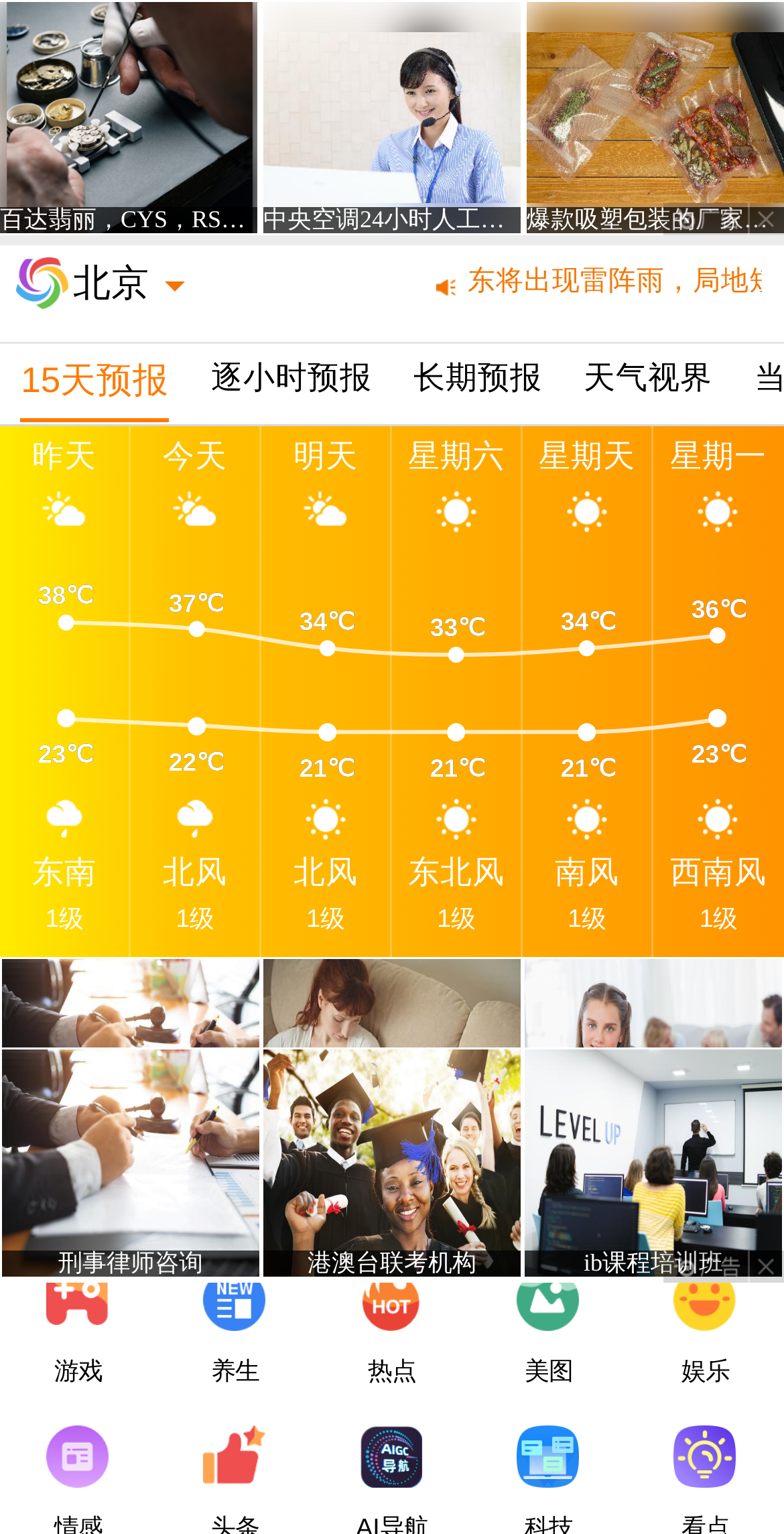What is the lowest temperature tonight?
Based on the screenshot, respond with a single word or phrase.

22℃